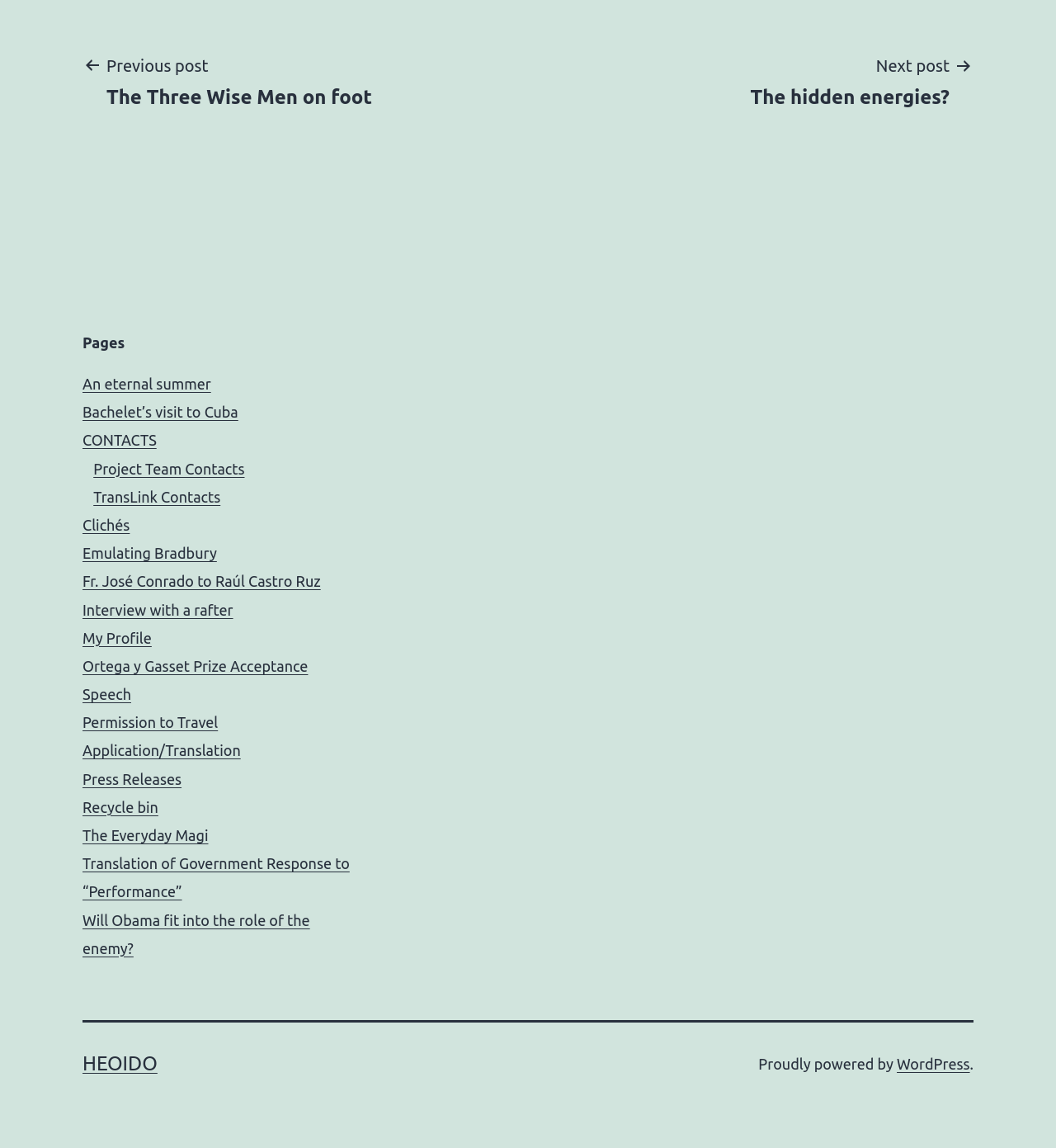How many navigation bars are on the webpage?
Analyze the screenshot and provide a detailed answer to the question.

I found two navigation bars on the webpage, one at the top with 'Previous post' and 'Next post' links, and another on the side with 'Pages' links.